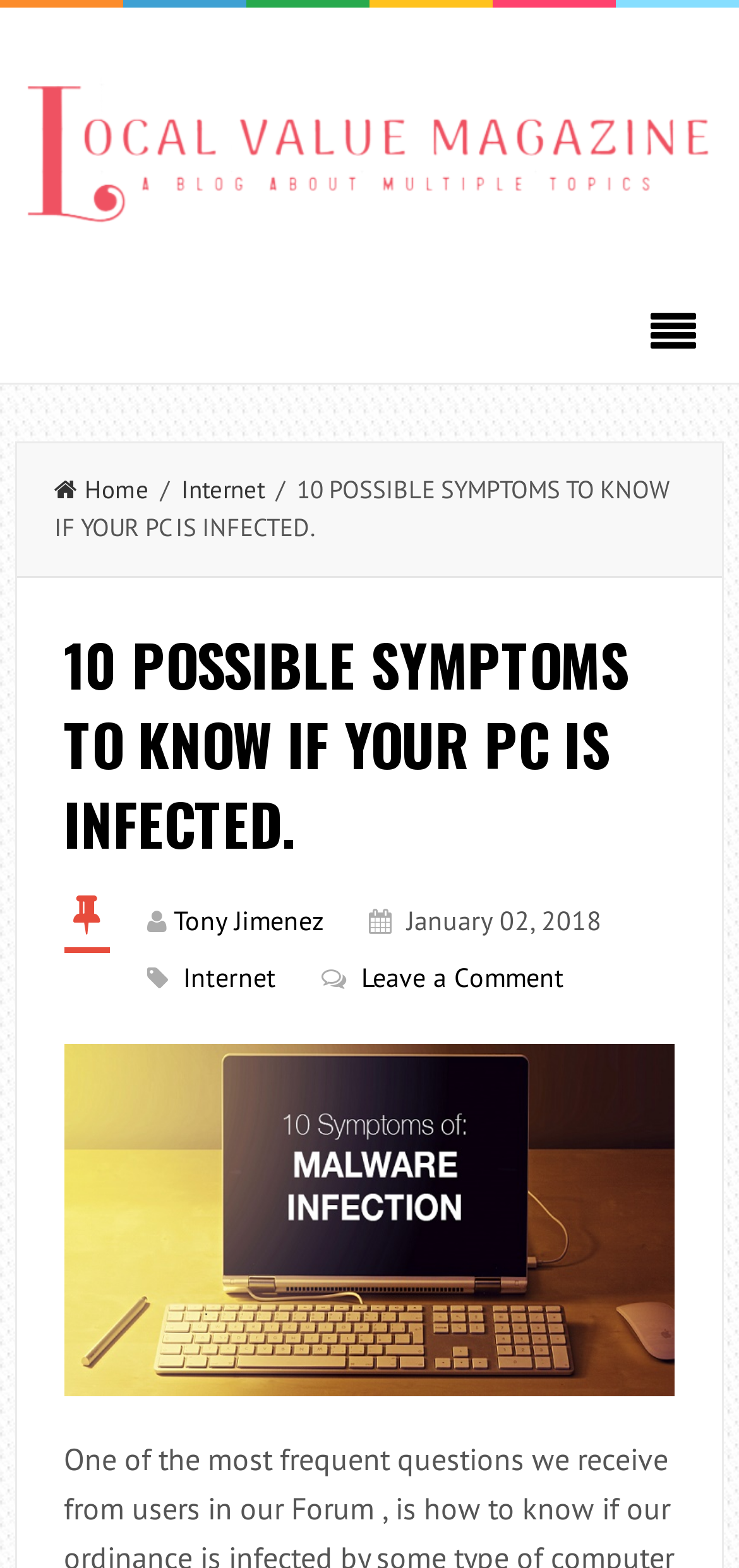Extract the bounding box for the UI element that matches this description: "Internet".

[0.246, 0.302, 0.358, 0.323]